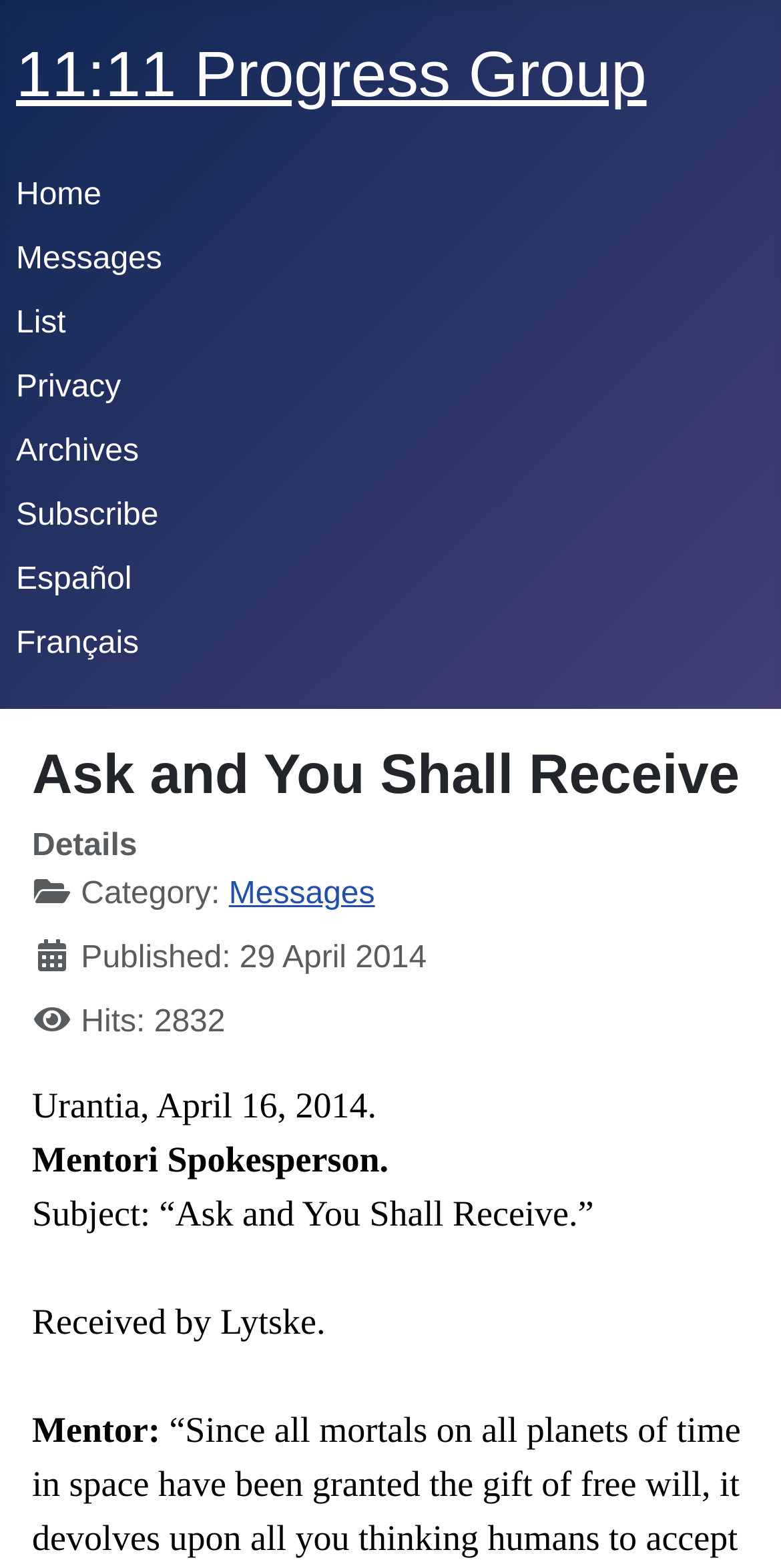Based on the description "Archives", find the bounding box of the specified UI element.

[0.021, 0.277, 0.178, 0.299]